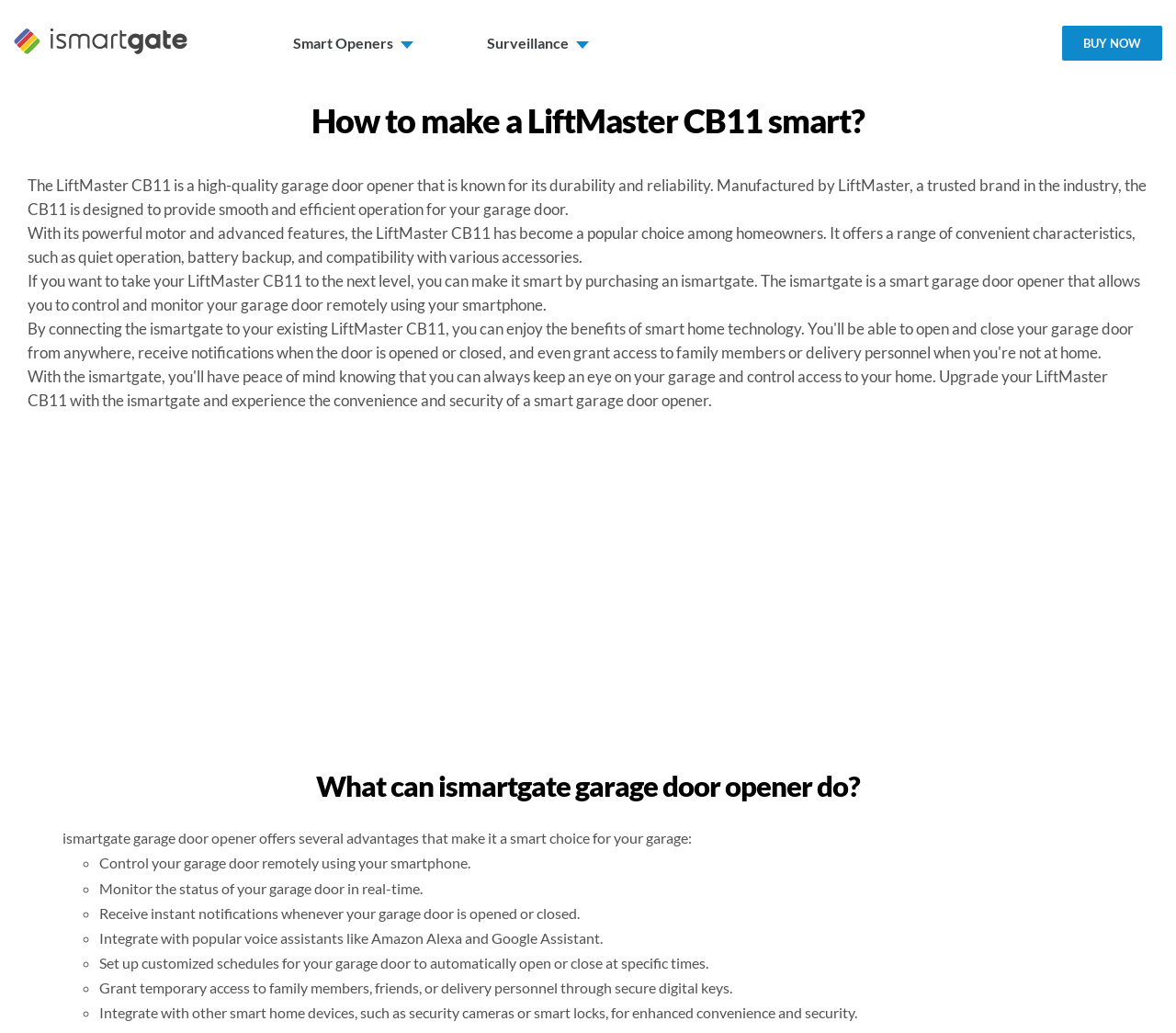Elaborate on the information and visuals displayed on the webpage.

The webpage is about making a LiftMaster CB11 garage door opener smart using an ismartgate device. At the top, there is a navigation menu with links to "Smart Openers", "Surveillance", and "BUY NOW". Below the navigation menu, there is a heading that asks "How to make a LiftMaster CB11 smart?" followed by three paragraphs of text that describe the LiftMaster CB11 garage door opener and its features.

To the right of the text, there is an image with the caption "Make your existing garage or gate opener smart". Below the image, there is another heading that asks "What can ismartgate garage door opener do?" followed by a list of bullet points that describe the features of the ismartgate garage door opener, including remote control, real-time monitoring, instant notifications, integration with voice assistants, customized schedules, temporary access, and integration with other smart home devices.

At the very top of the page, there is a link to "Smart Garage Door Openers | Garage Door Remote Control by ismartgate" with an accompanying image. At the bottom of the page, there is a notice about the site using cookies, with a link to "More info" and a button to "Okay, thank you".